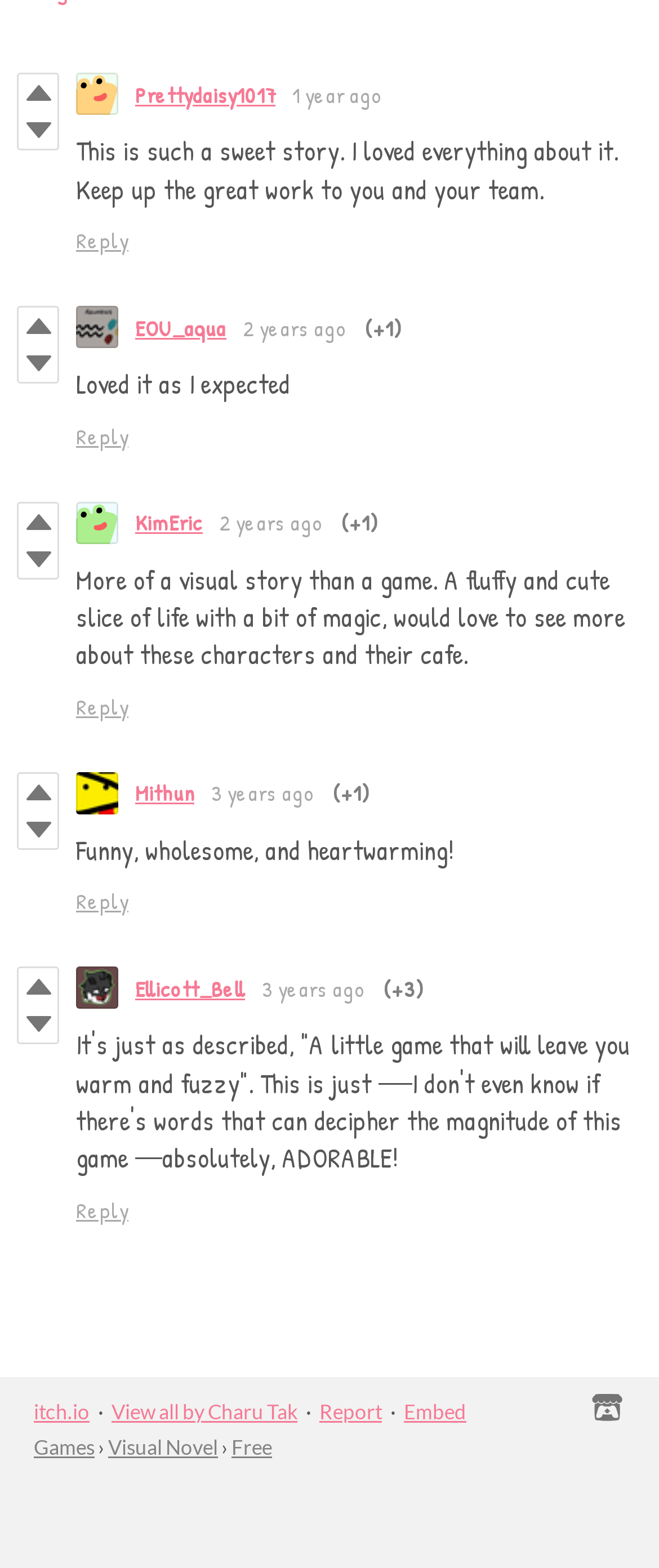Please identify the bounding box coordinates of the area that needs to be clicked to fulfill the following instruction: "Vote up the first comment."

[0.028, 0.048, 0.087, 0.072]